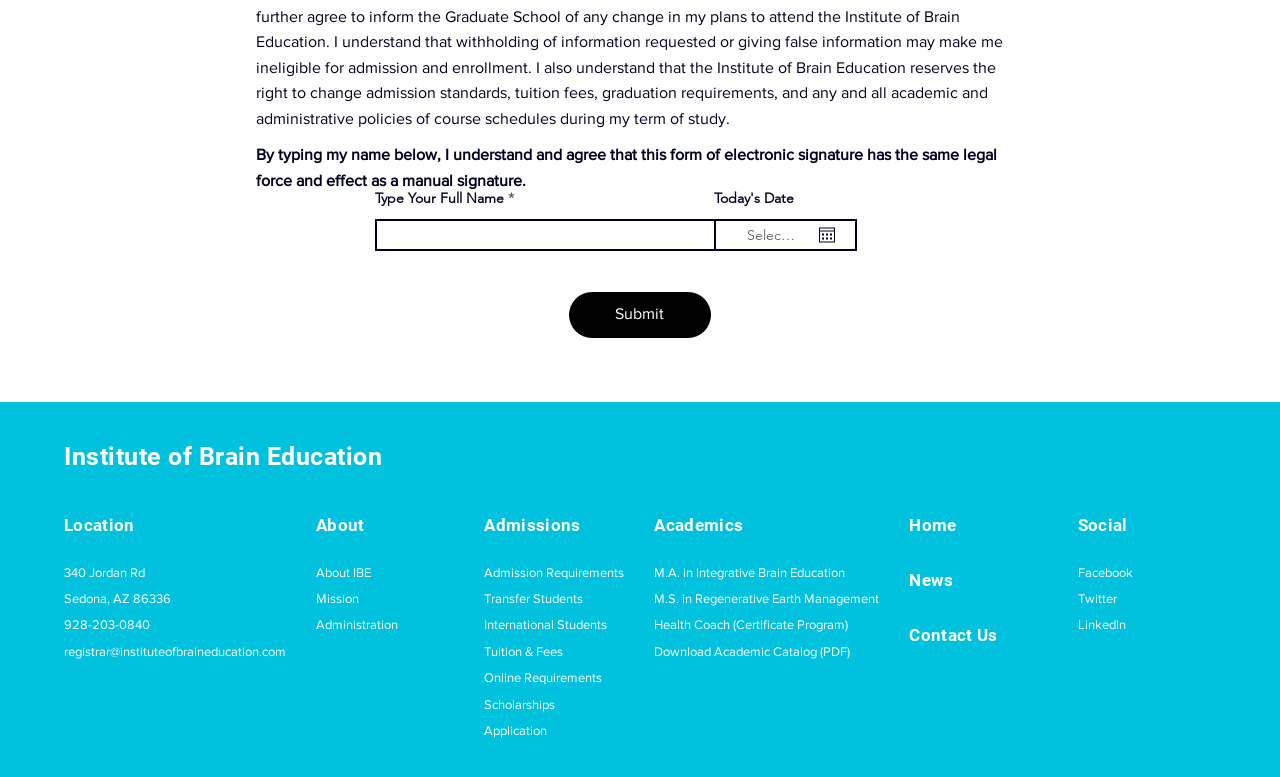What is the address of the Institute of Brain Education?
Please provide a single word or phrase in response based on the screenshot.

340 Jordan Rd, Sedona, AZ 86336